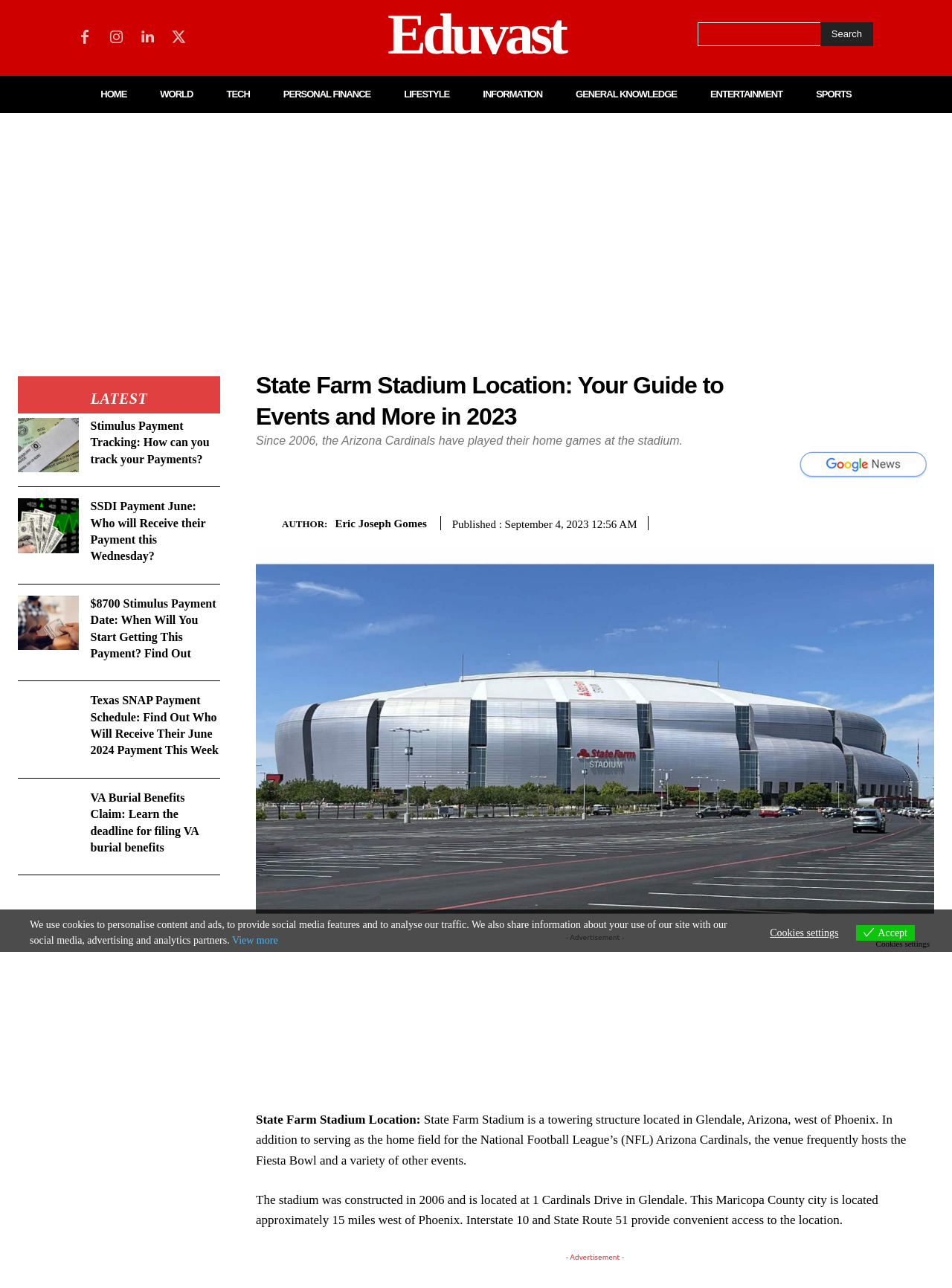Indicate the bounding box coordinates of the element that must be clicked to execute the instruction: "Click on HOME". The coordinates should be given as four float numbers between 0 and 1, i.e., [left, top, right, bottom].

[0.106, 0.059, 0.133, 0.088]